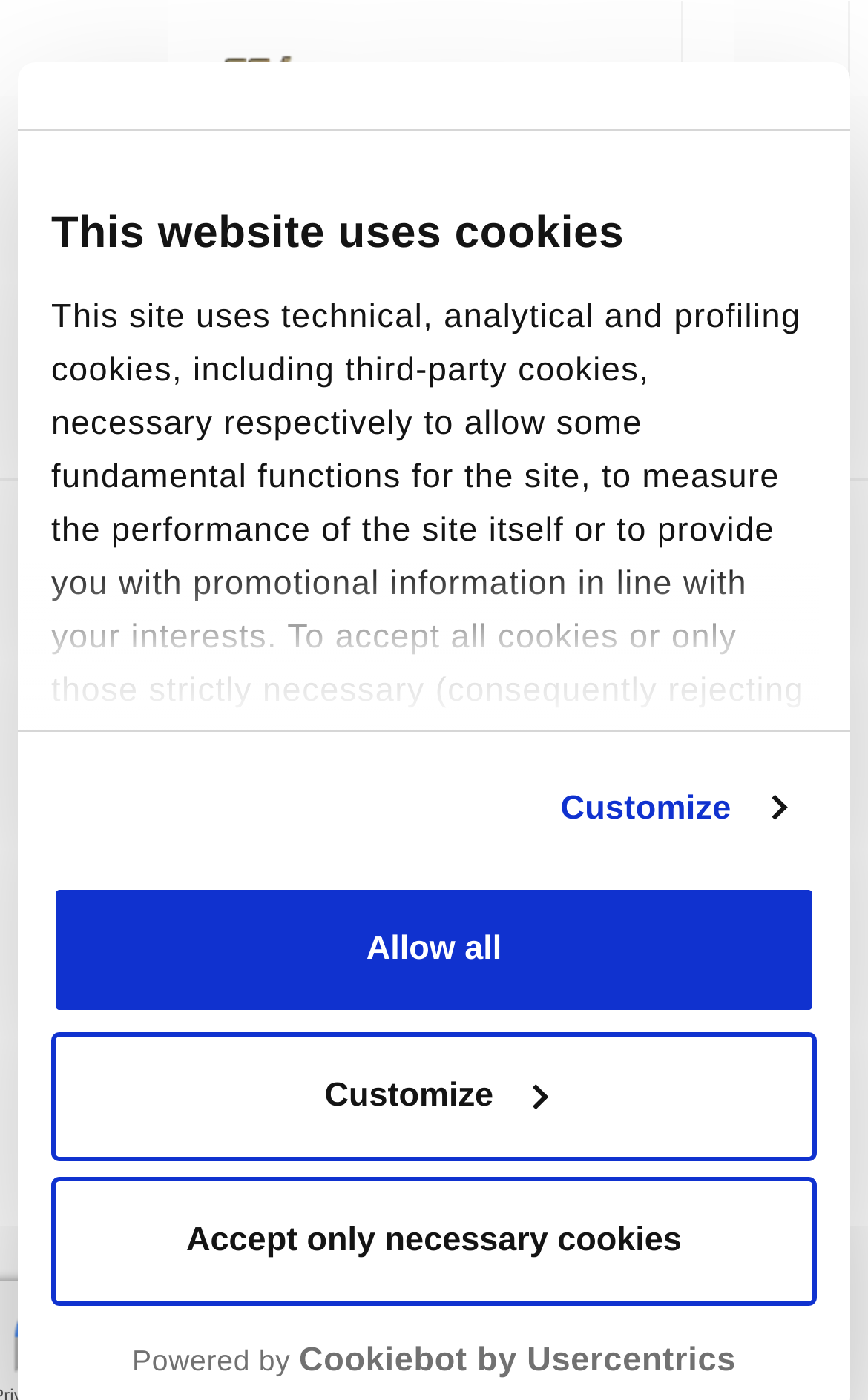Please give a succinct answer to the question in one word or phrase:
Is the company a producer of coffee?

Yes